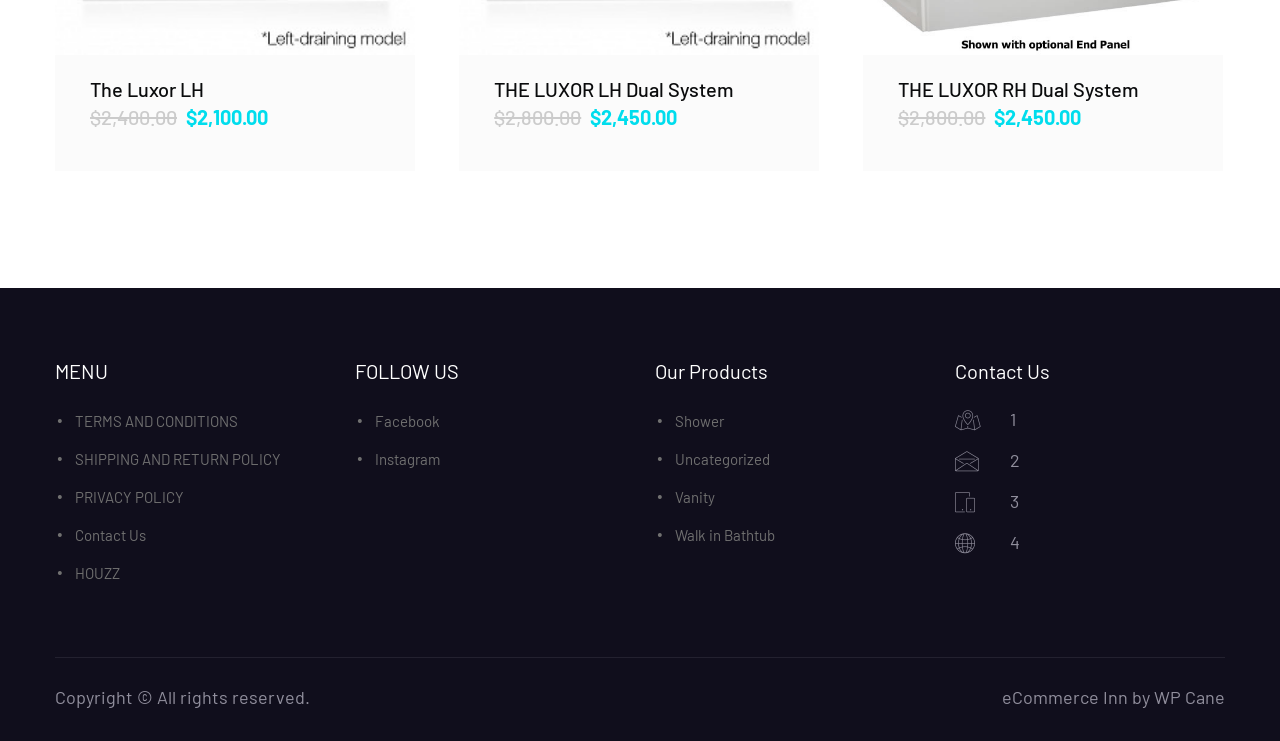Could you specify the bounding box coordinates for the clickable section to complete the following instruction: "Click the 'Subscribe' button"?

None